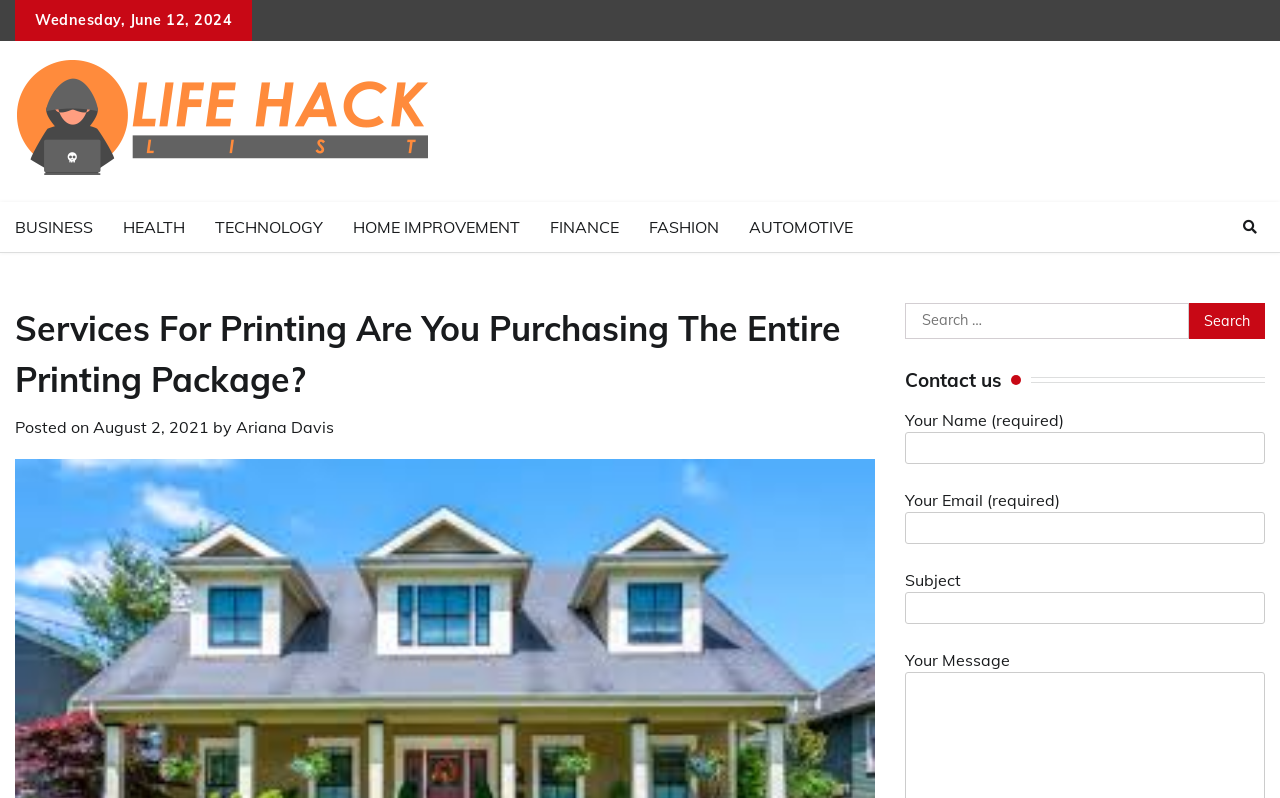Mark the bounding box of the element that matches the following description: "August 2, 2021August 2, 2021".

[0.073, 0.522, 0.163, 0.547]